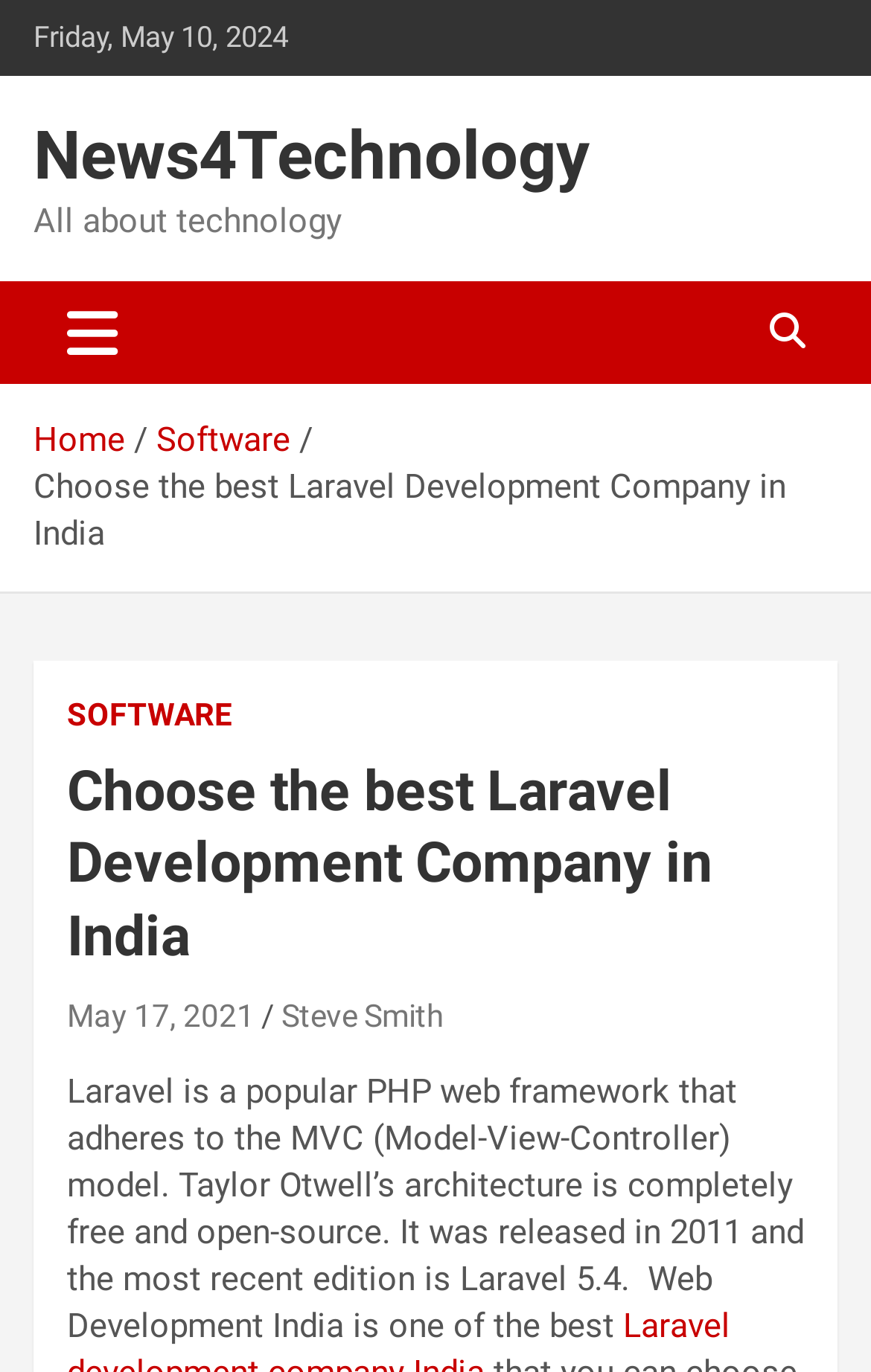Locate and provide the bounding box coordinates for the HTML element that matches this description: "Steve Smith".

[0.323, 0.728, 0.51, 0.754]